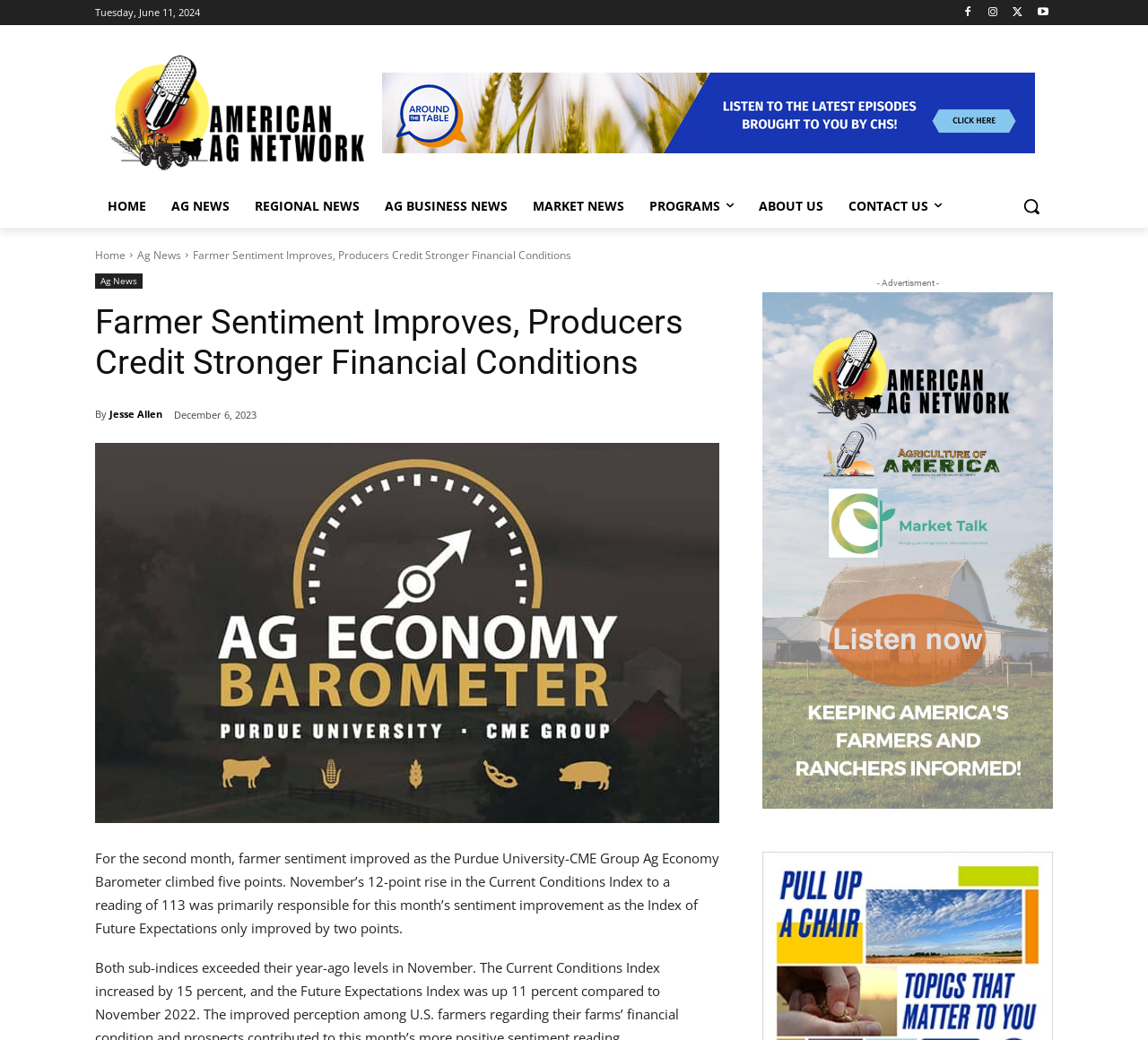Locate the bounding box coordinates of the element that should be clicked to fulfill the instruction: "Search".

[0.88, 0.177, 0.917, 0.219]